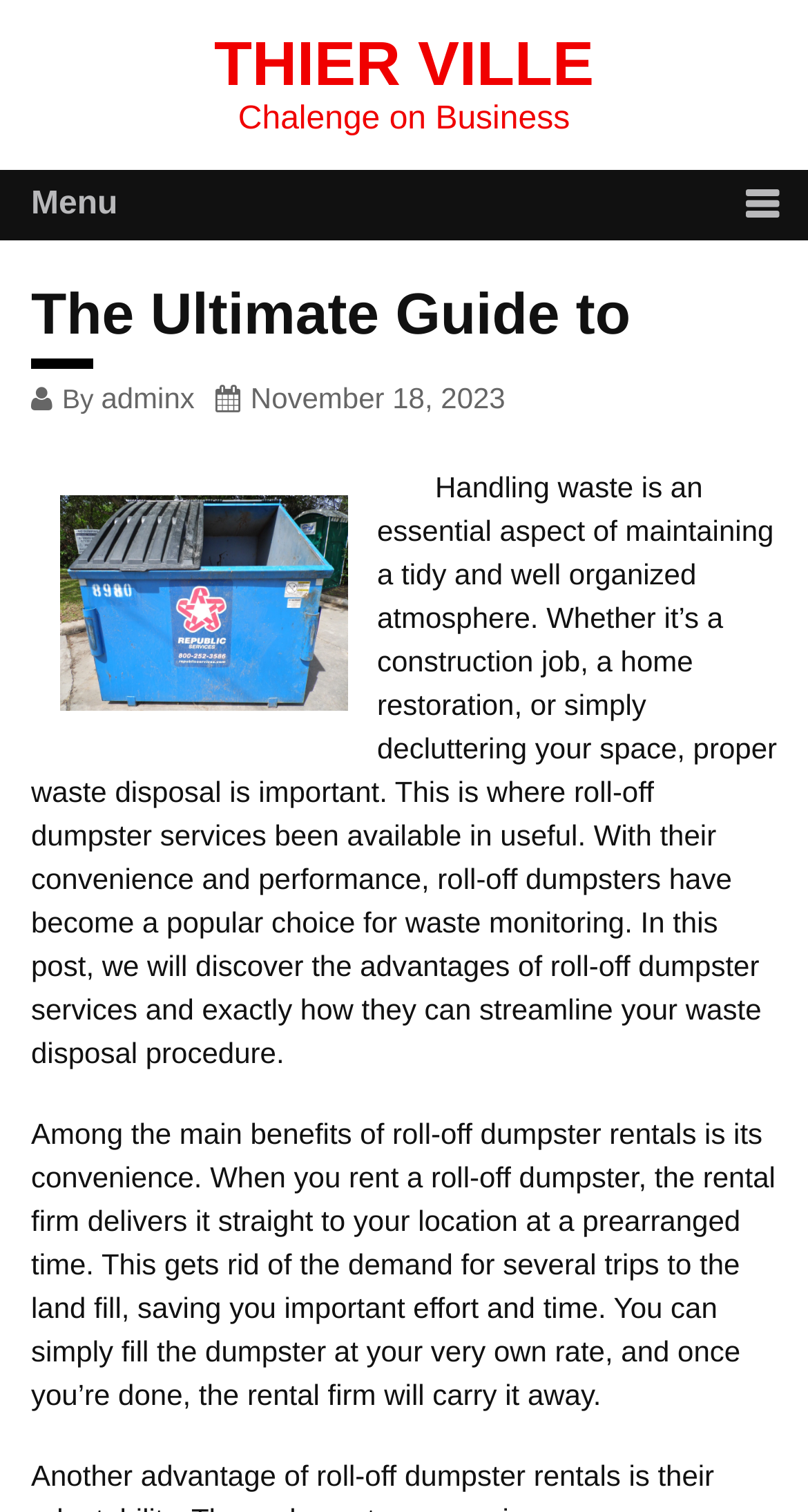Please determine and provide the text content of the webpage's heading.

The Ultimate Guide to